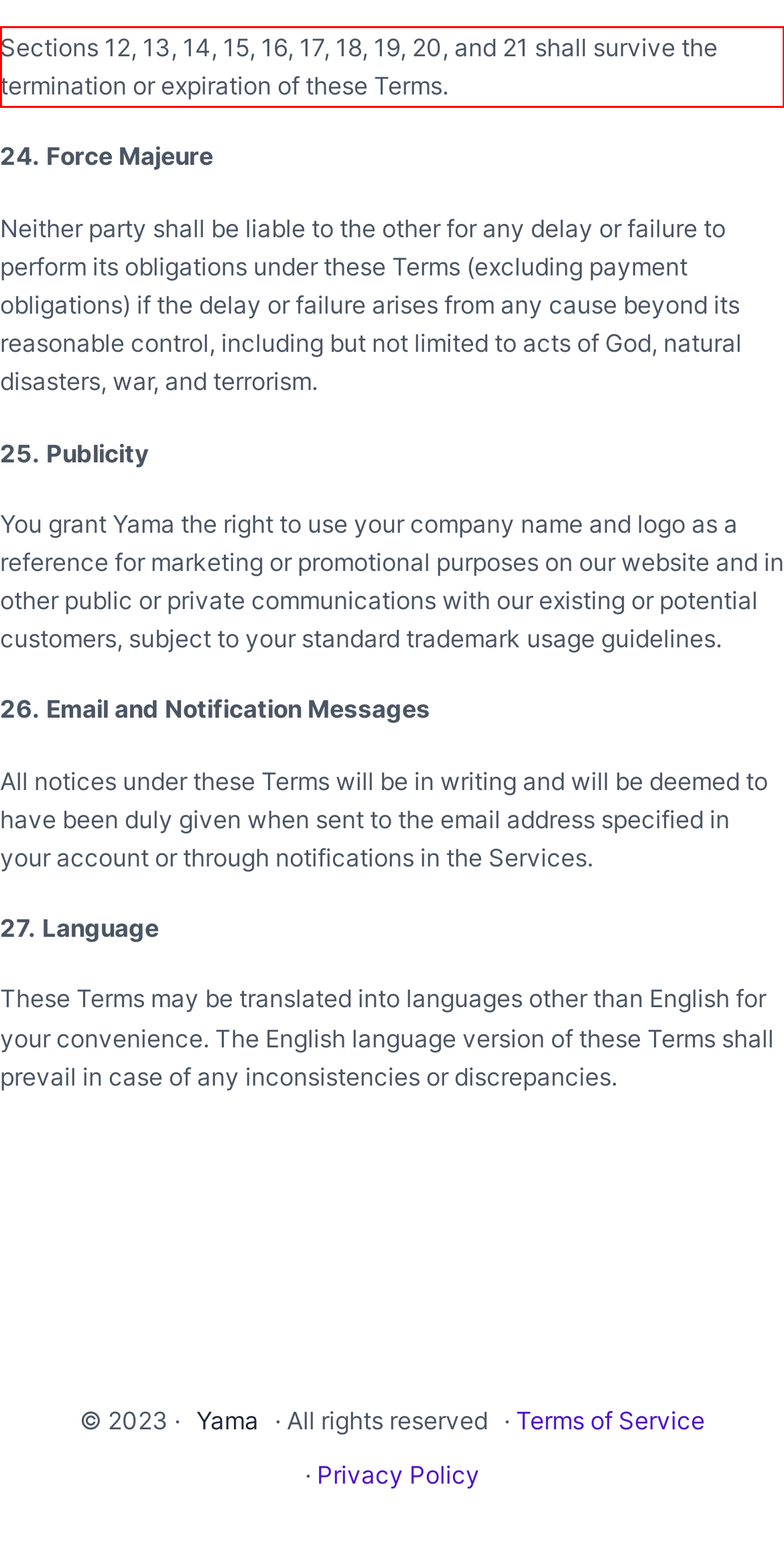Given a screenshot of a webpage, locate the red bounding box and extract the text it encloses.

Sections 12, 13, 14, 15, 16, 17, 18, 19, 20, and 21 shall survive the termination or expiration of these Terms.